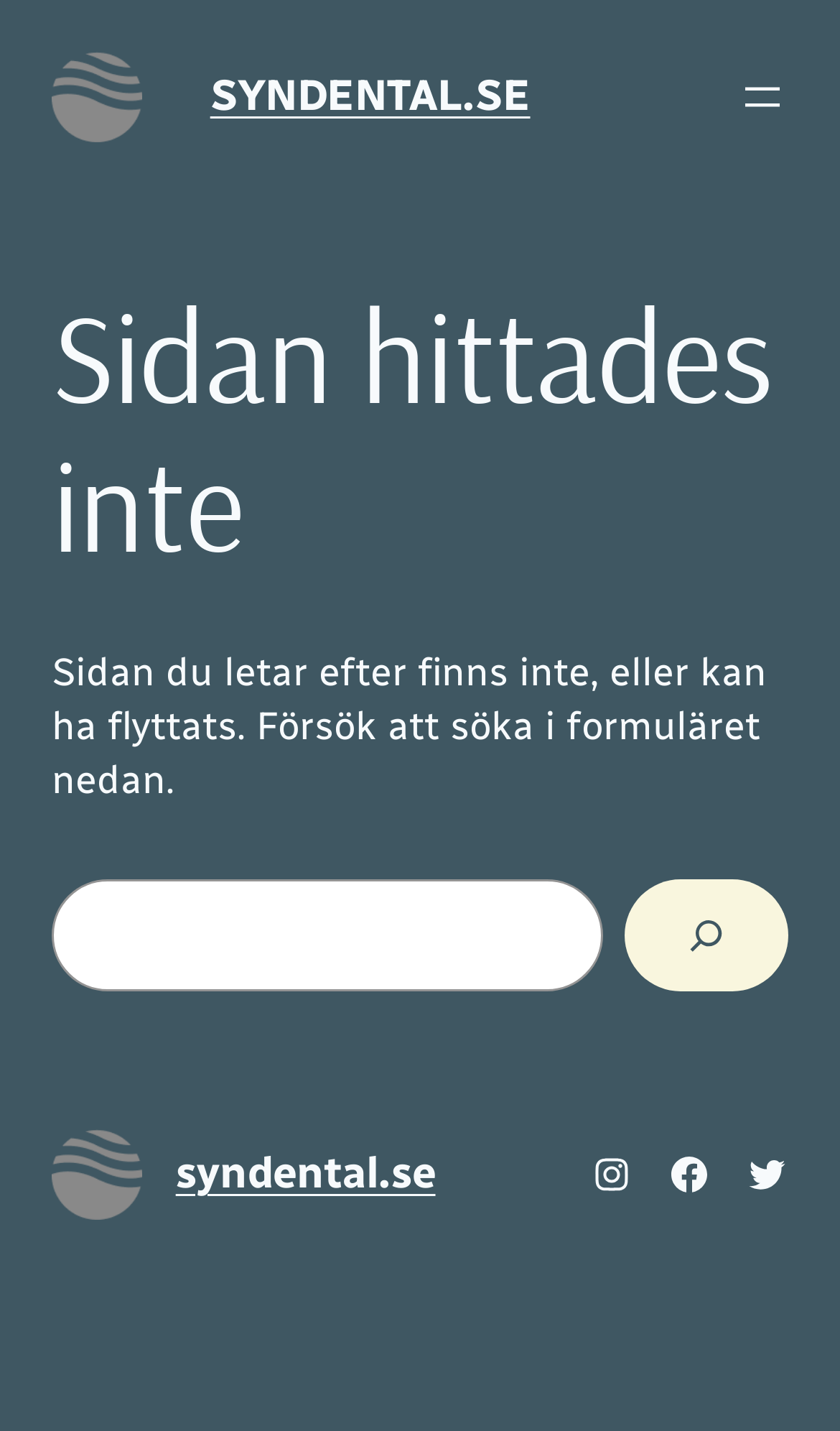Provide the bounding box coordinates for the area that should be clicked to complete the instruction: "Follow the 'Instagram' link".

[0.703, 0.805, 0.754, 0.835]